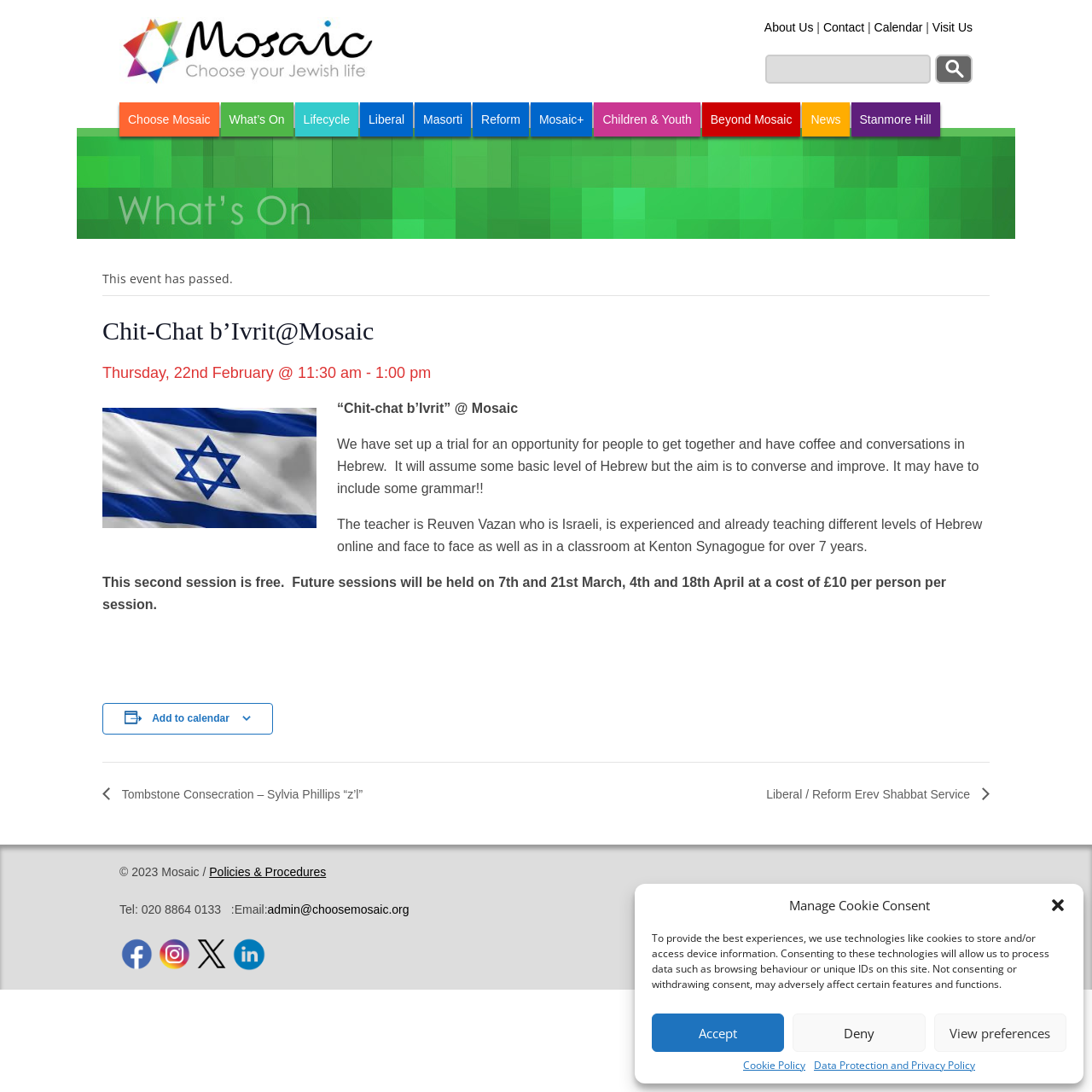Return the bounding box coordinates of the UI element that corresponds to this description: "› about the players". The coordinates must be given as four float numbers in the range of 0 and 1, [left, top, right, bottom].

None